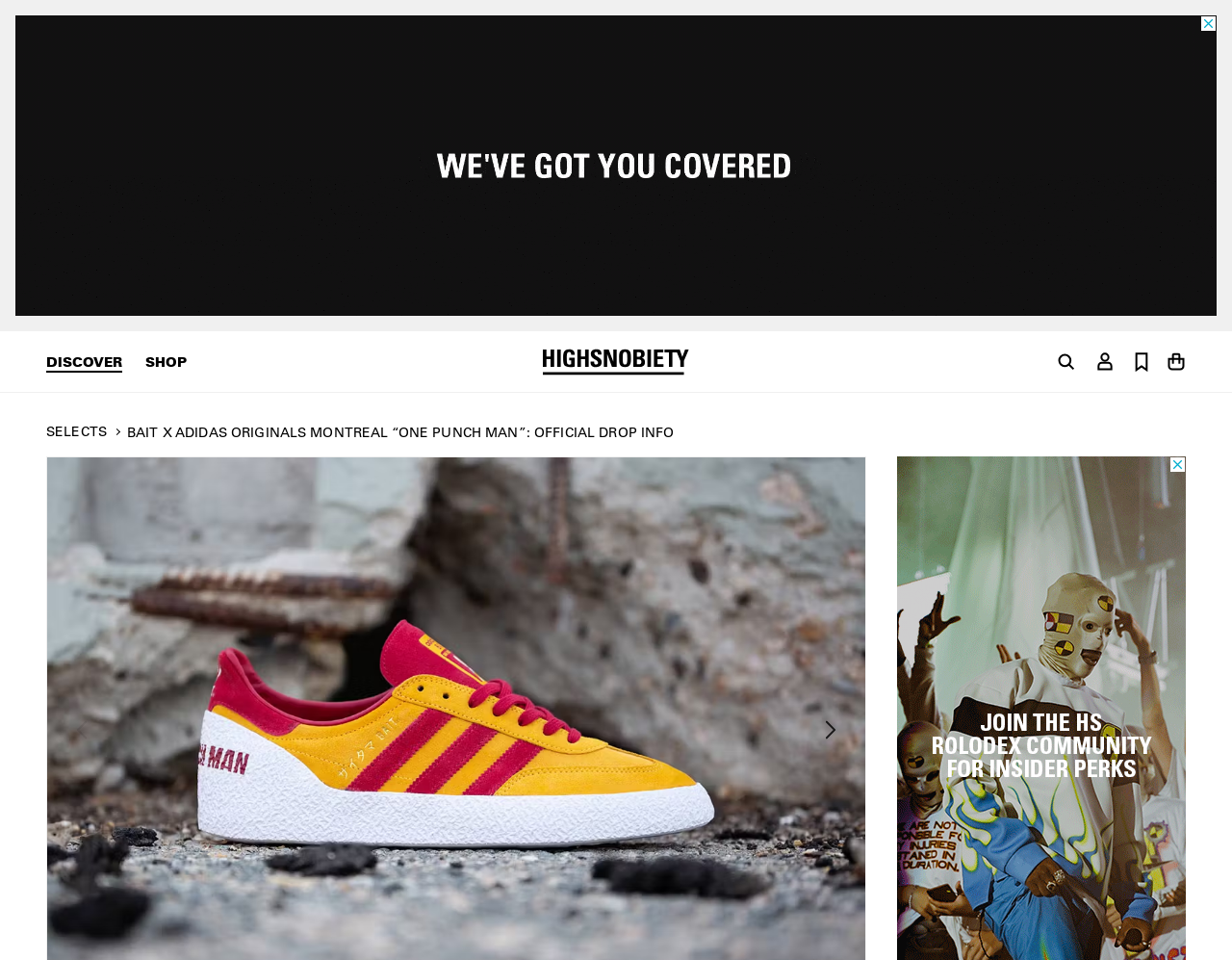Detail the webpage's structure and highlights in your description.

The webpage is about the Bait x adidas Originals Montreal "One Punch Man" collaboration, featuring the character's signature colors and co-branded elements. 

At the top left corner, there is a Highsnobiety logo image. Next to it, there is a link to download the Highsnobiety app. Below these elements, there is an advertisement iframe. 

On the top navigation bar, there are links to "DISCOVER", "SHOP", and the Highsnobiety logo, which also links to the Highsnobiety website. 

To the right of the navigation bar, there are a search button with a search icon, an account icon, a bookmark icon, and a shopping cart icon, each with its corresponding link. 

Below the navigation bar, there is a heading that reads "BAIT X ADIDAS ORIGINALS MONTREAL “ONE PUNCH MAN”: OFFICIAL DROP INFO". 

Further down, there is a slider with "Previous Slide" and "Next Slide" buttons. Above the slider, there is another Highsnobiety logo image. Below the slider, there is a link to download the Highsnobiety app again.